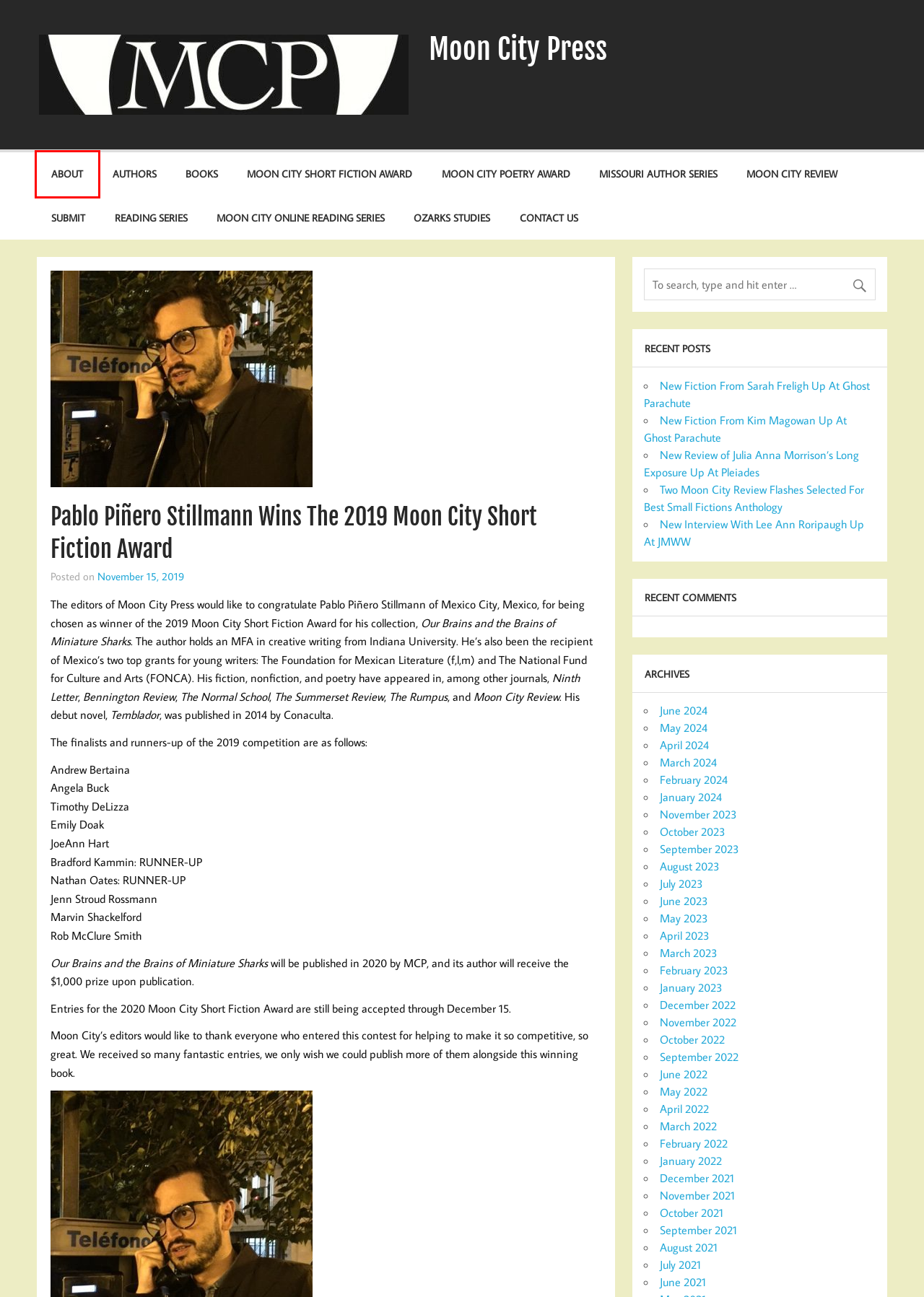You see a screenshot of a webpage with a red bounding box surrounding an element. Pick the webpage description that most accurately represents the new webpage after interacting with the element in the red bounding box. The options are:
A. September 2022 – Moon City Press
B. Moon City Press
C. New Fiction From Kim Magowan Up At Ghost Parachute – Moon City Press
D. About – Moon City Press
E. January 2024 – Moon City Press
F. New Fiction From Sarah Freligh Up At Ghost Parachute – Moon City Press
G. Contact Us – Moon City Press
H. June 2024 – Moon City Press

D